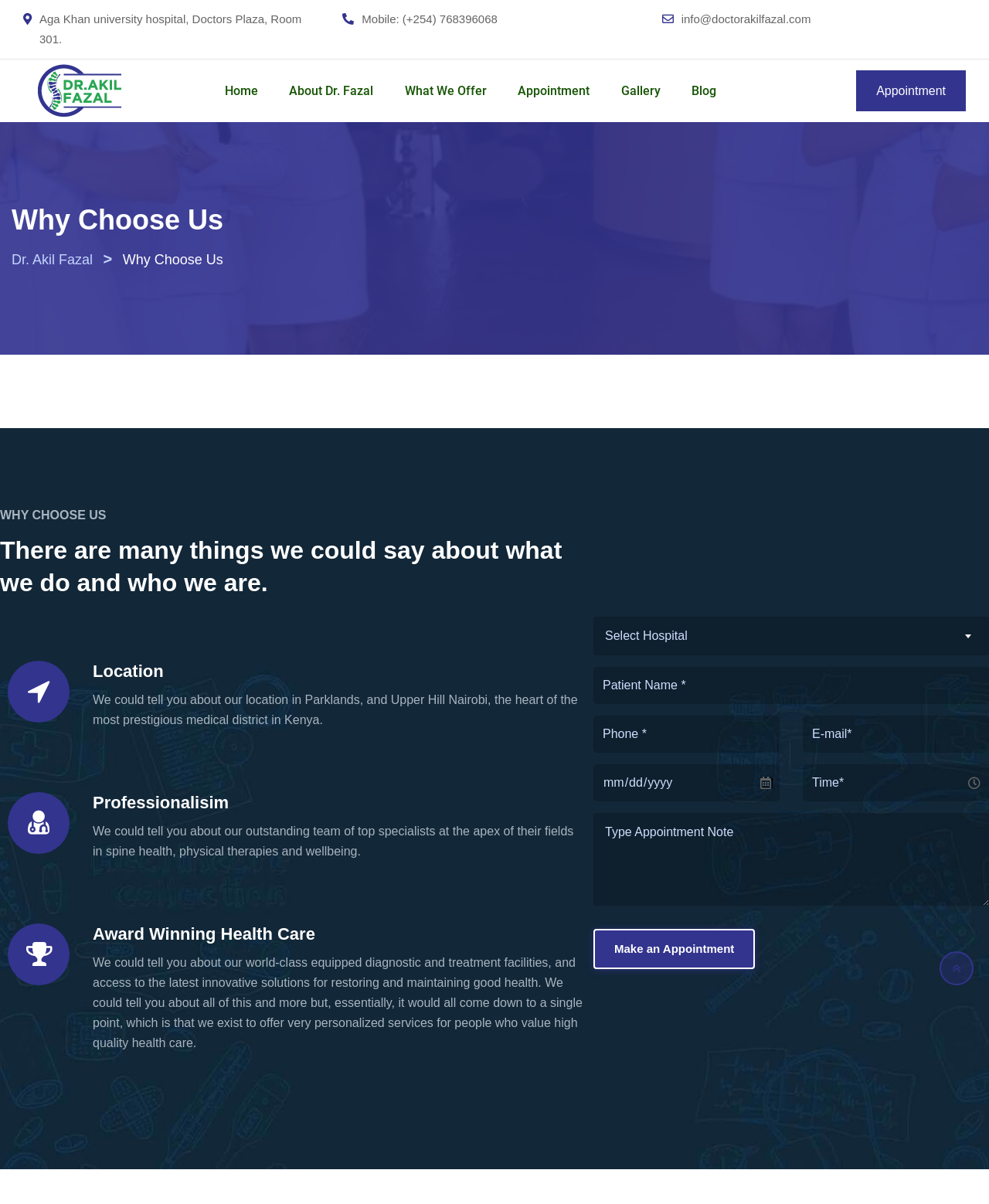Highlight the bounding box coordinates of the element that should be clicked to carry out the following instruction: "Click the 'Appointment' link". The coordinates must be given as four float numbers ranging from 0 to 1, i.e., [left, top, right, bottom].

[0.509, 0.052, 0.61, 0.099]